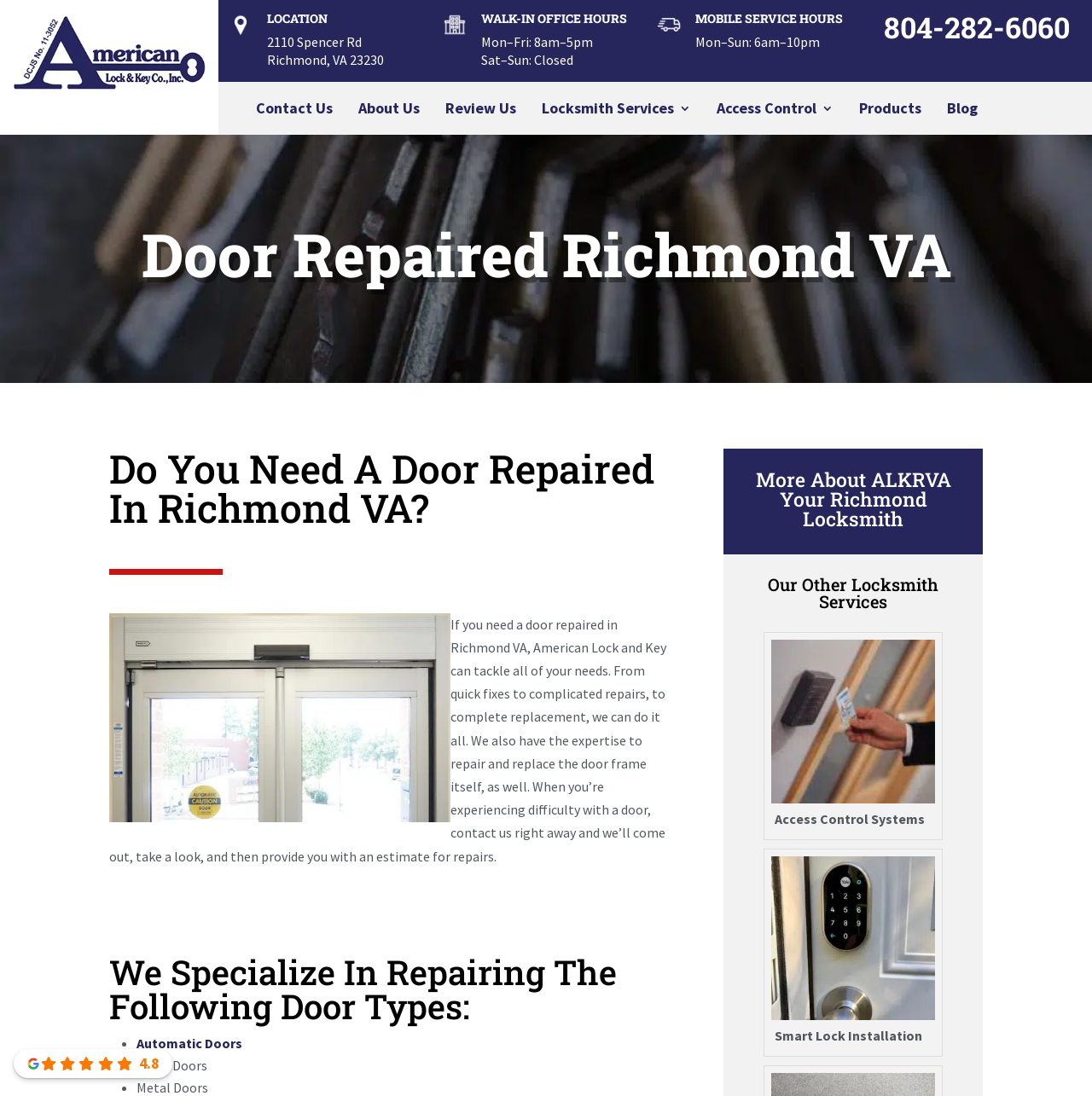What is the mobile service hour of American Lock and Key?
Your answer should be a single word or phrase derived from the screenshot.

Mon-Sun: 6am-10pm